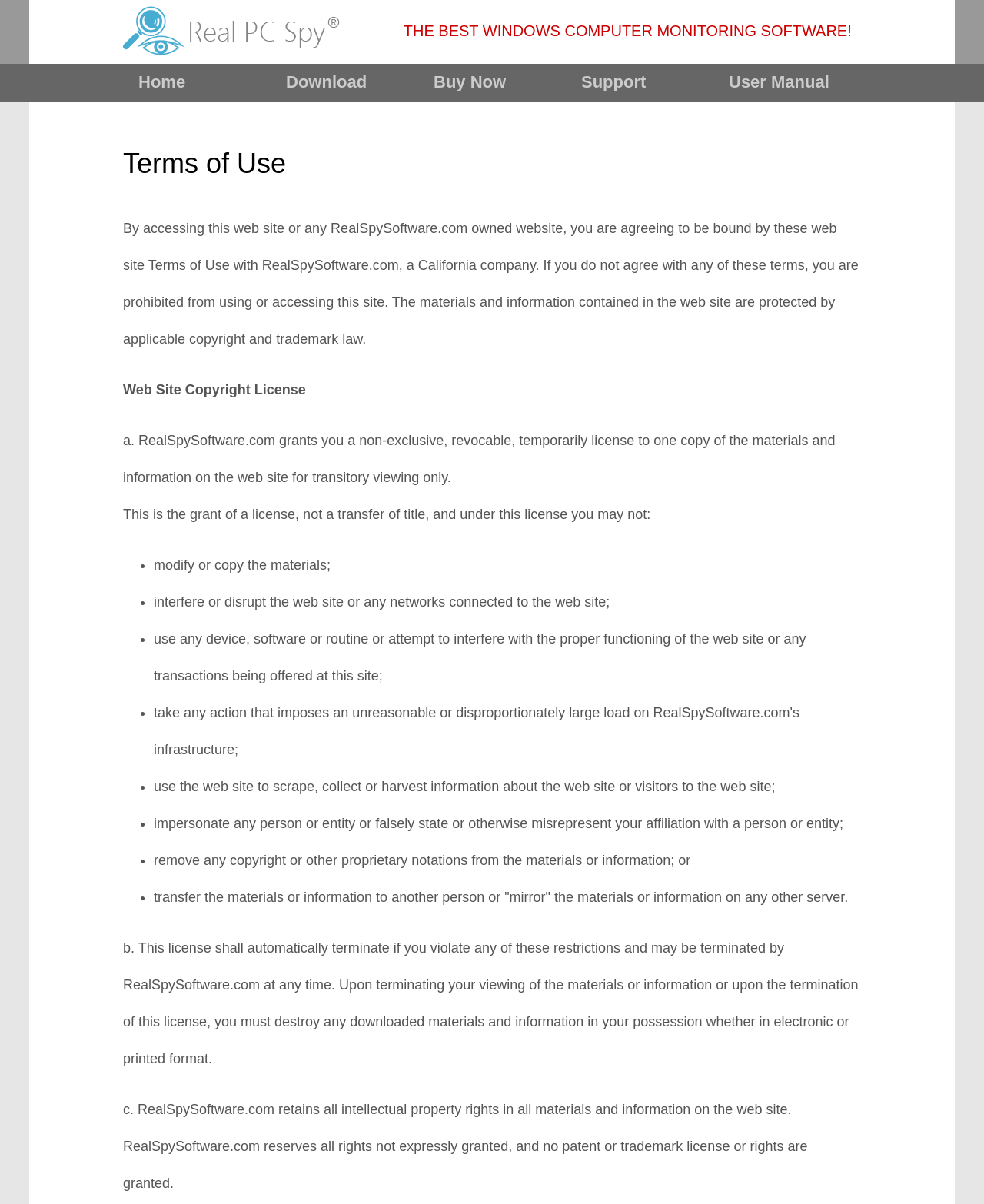Extract the bounding box for the UI element that matches this description: "Download".

[0.291, 0.06, 0.373, 0.076]